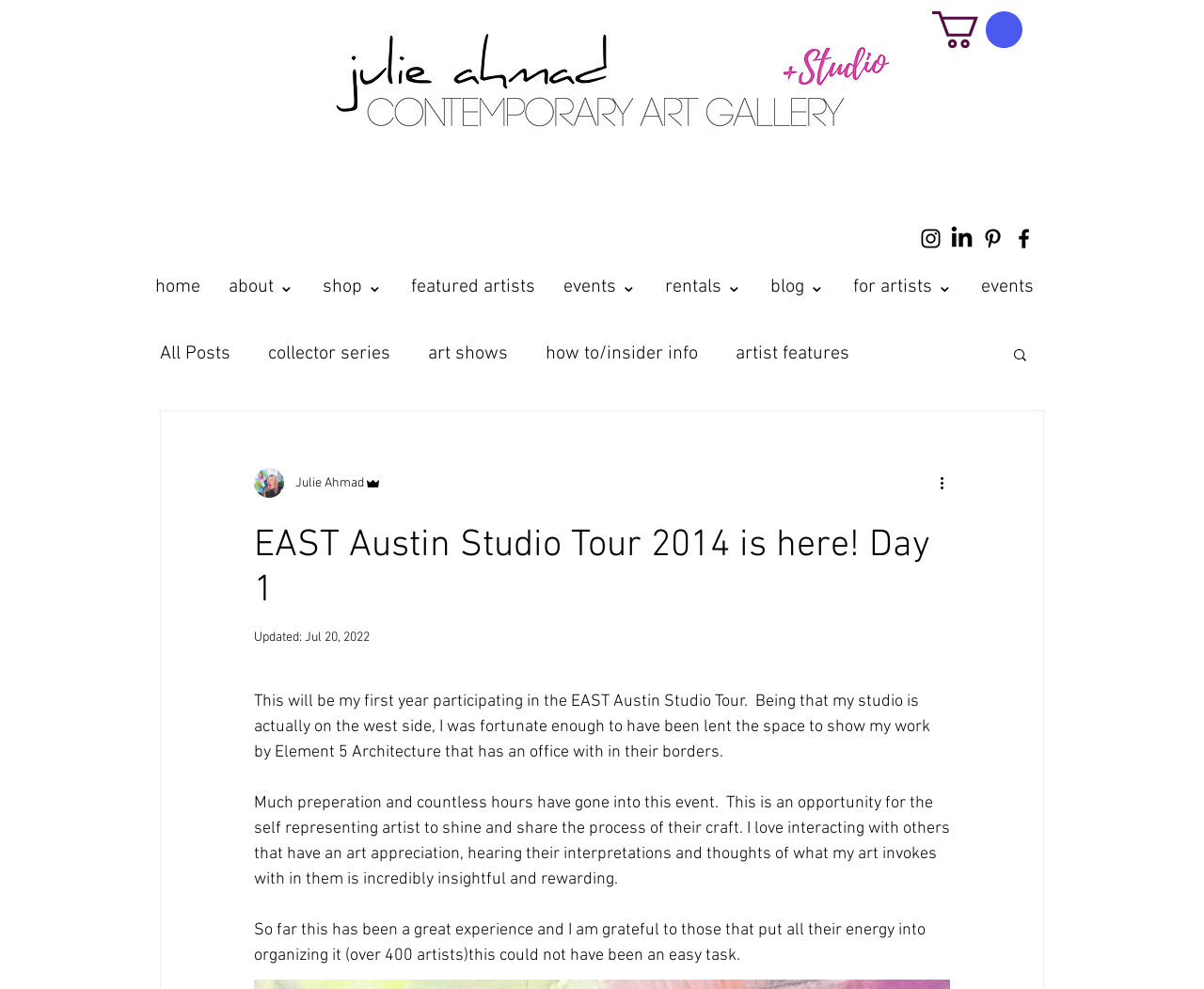Please provide the main heading of the webpage content.

EAST Austin Studio Tour 2014 is here! Day 1